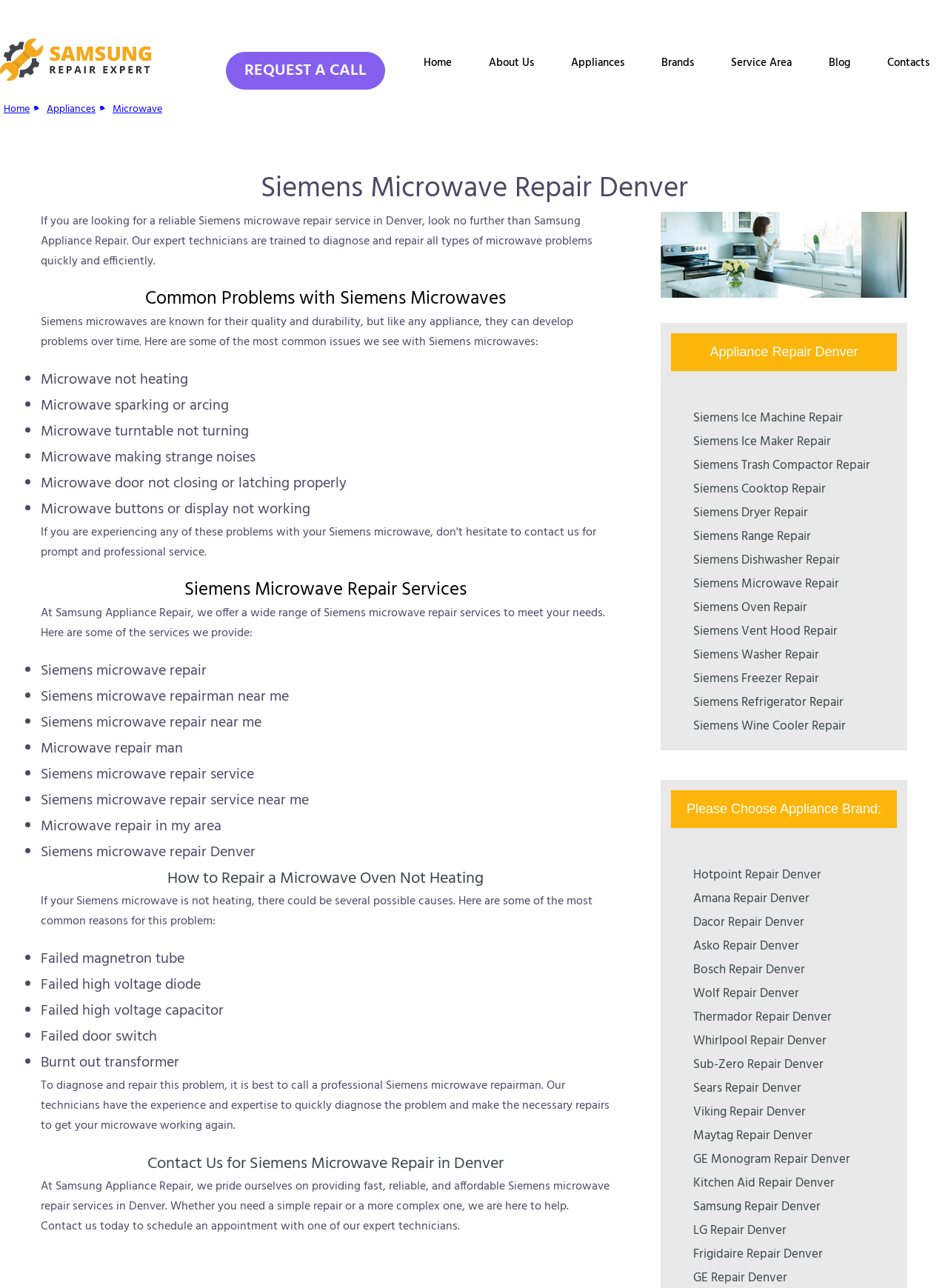Please give a succinct answer to the question in one word or phrase:
What are some common problems with Siemens microwaves?

Microwave not heating, sparking, etc.